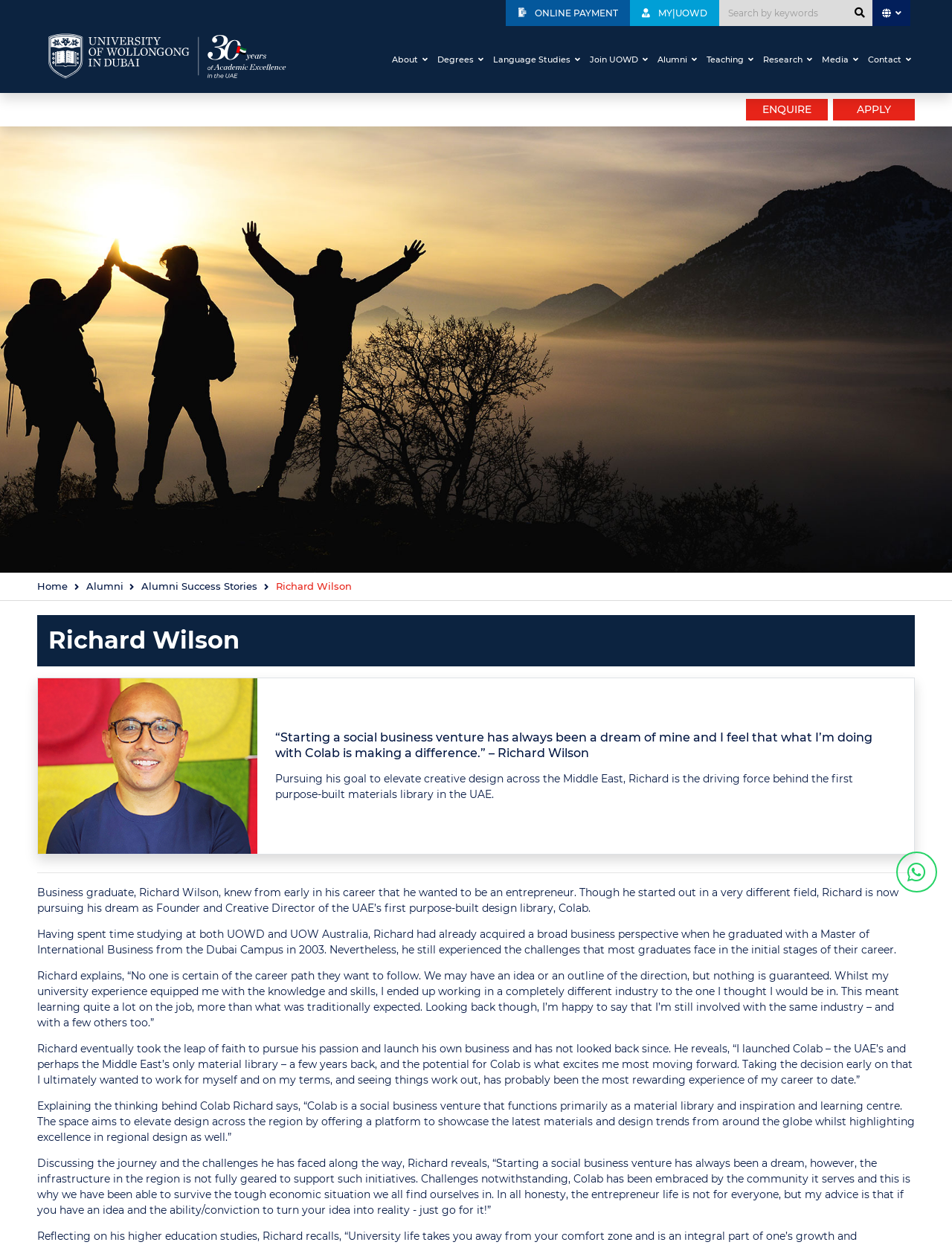What is the purpose of Colab?
Based on the screenshot, answer the question with a single word or phrase.

Elevate design across the region